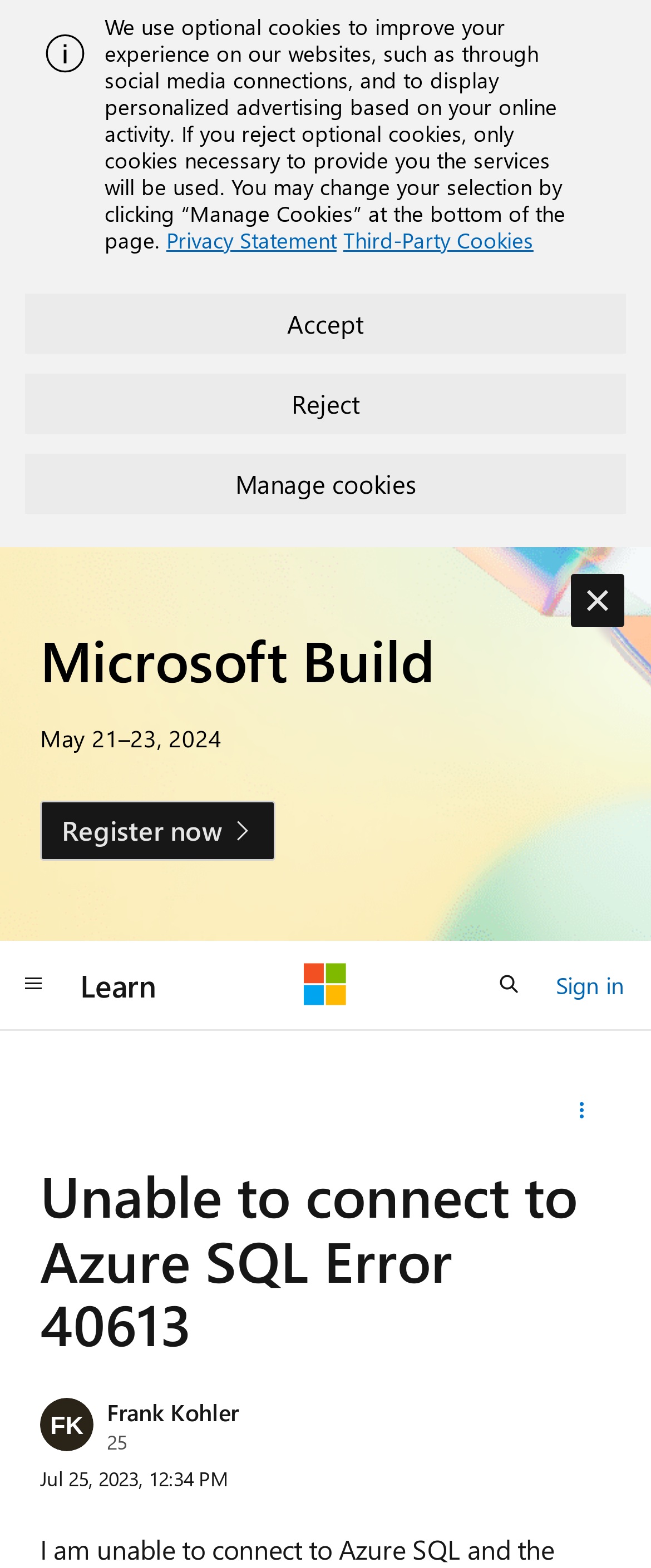What is the purpose of the button 'Manage cookies'?
Using the visual information, answer the question in a single word or phrase.

To manage cookies